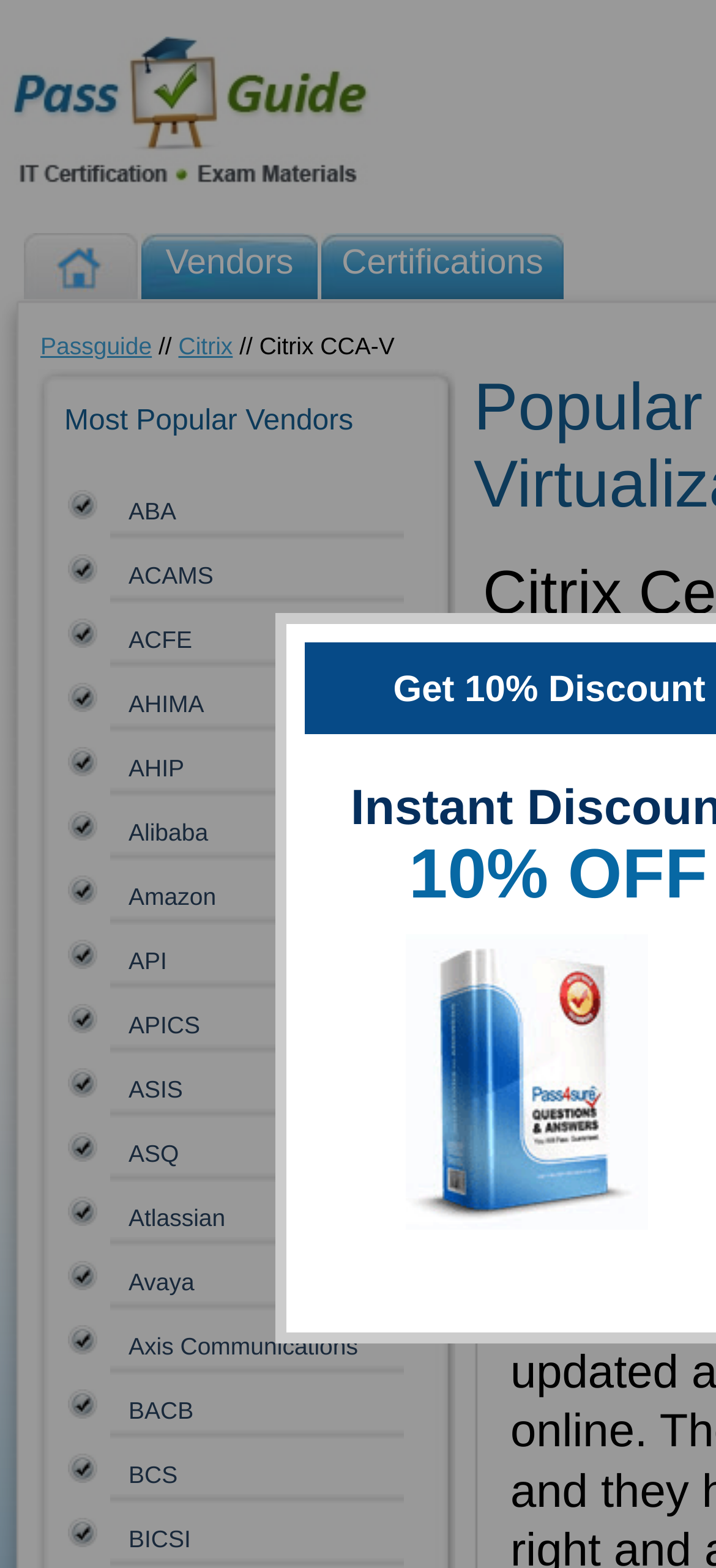Given the description of a UI element: "ASIS", identify the bounding box coordinates of the matching element in the webpage screenshot.

[0.154, 0.686, 0.255, 0.703]